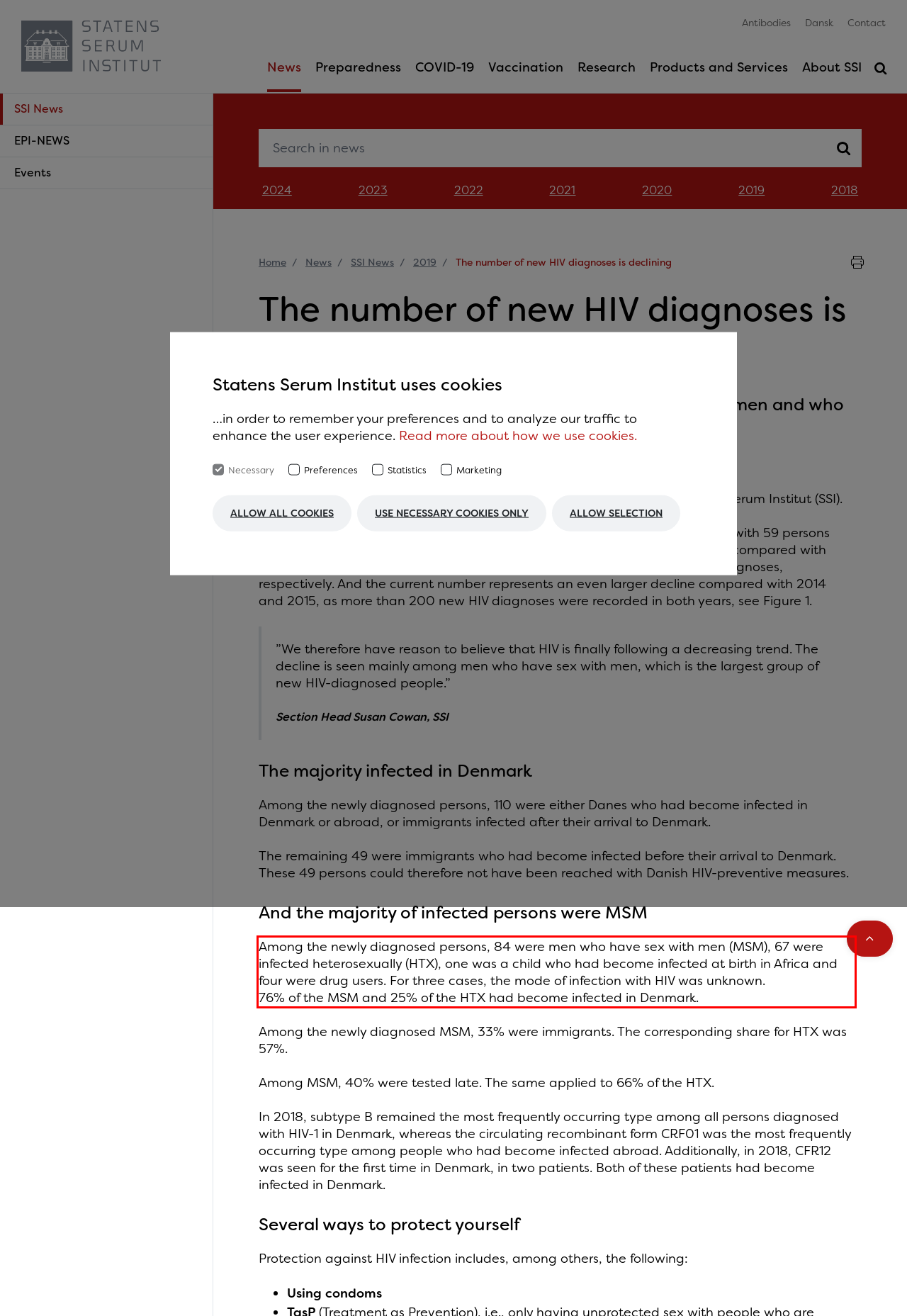Review the webpage screenshot provided, and perform OCR to extract the text from the red bounding box.

Among the newly diagnosed persons, 84 were men who have sex with men (MSM), 67 were infected heterosexually (HTX), one was a child who had become infected at birth in Africa and four were drug users. For three cases, the mode of infection with HIV was unknown. 76% of the MSM and 25% of the HTX had become infected in Denmark.